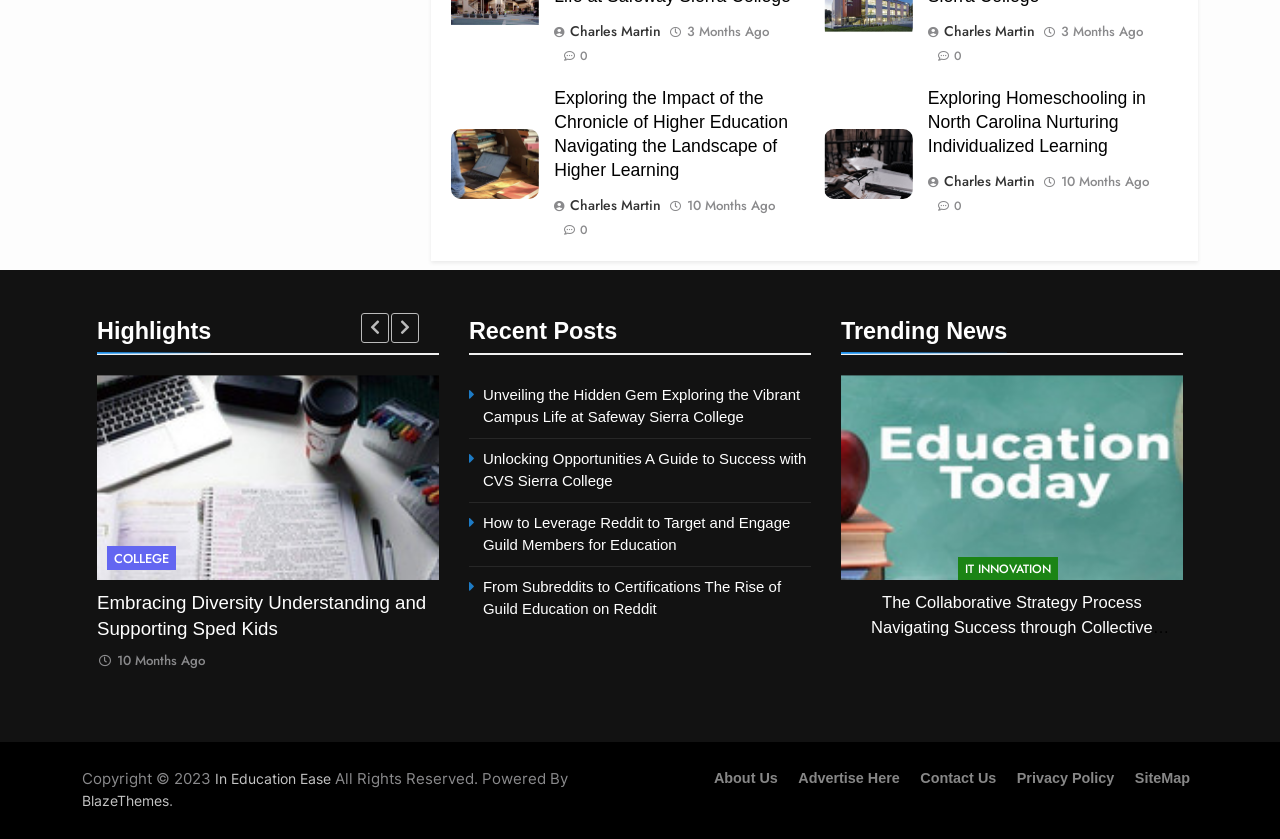Kindly provide the bounding box coordinates of the section you need to click on to fulfill the given instruction: "View article about Exploring the Impact of the Chronicle of Higher Education".

[0.433, 0.104, 0.628, 0.218]